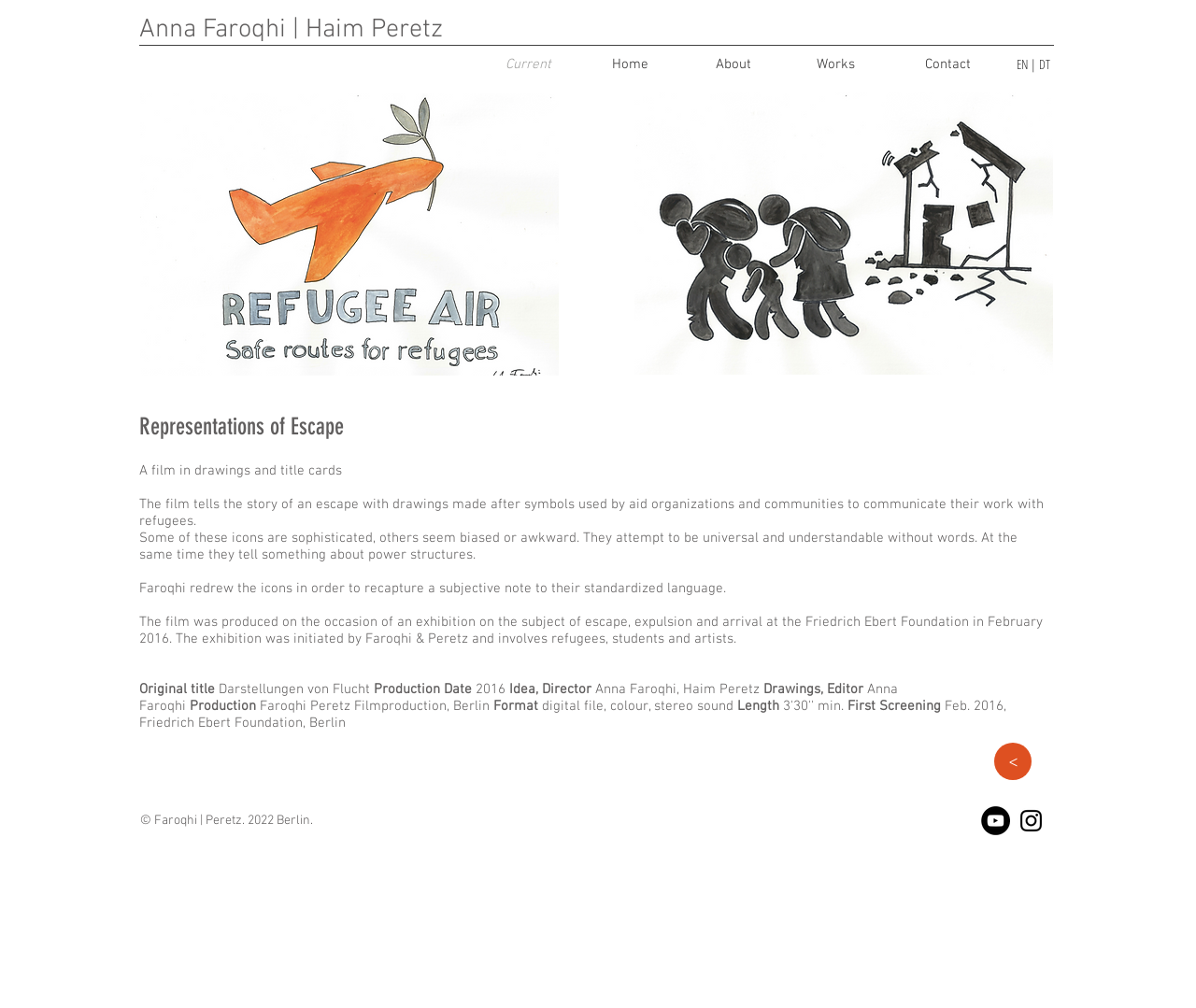Produce a meticulous description of the webpage.

This webpage is about a film project titled "Representations of Escape" by Anna Faroqhi and Haim Peretz. At the top, there is a heading with the names of the creators, followed by a navigation menu with links to "Current", "Home", "About", "Works", and "Contact". To the right of the navigation menu, there is a language selection option with links to "EN" and "DT".

Below the navigation menu, there are two images, one on the left and one on the right, which appear to be screenshots from the film. The left image is smaller than the right one.

The main content of the webpage is a series of paragraphs that describe the film project. The text explains that the film tells the story of an escape using drawings and title cards, and that the drawings are based on symbols used by aid organizations and communities to communicate with refugees. The text also mentions that the film was produced for an exhibition on the subject of escape, expulsion, and arrival at the Friedrich Ebert Foundation in February 2016.

Below the main text, there are several sections with details about the film, including the original title, production date, idea and director, drawings and editor, production company, format, length, and first screening.

At the bottom of the page, there is a button with a ">" symbol, and a copyright notice with a link to "Faroqhi | Peretz" and the year 2022. To the right of the copyright notice, there is a social bar with links to YouTube and Instagram.

Overall, the webpage provides a detailed description of the film project, including its concept, production details, and credits.